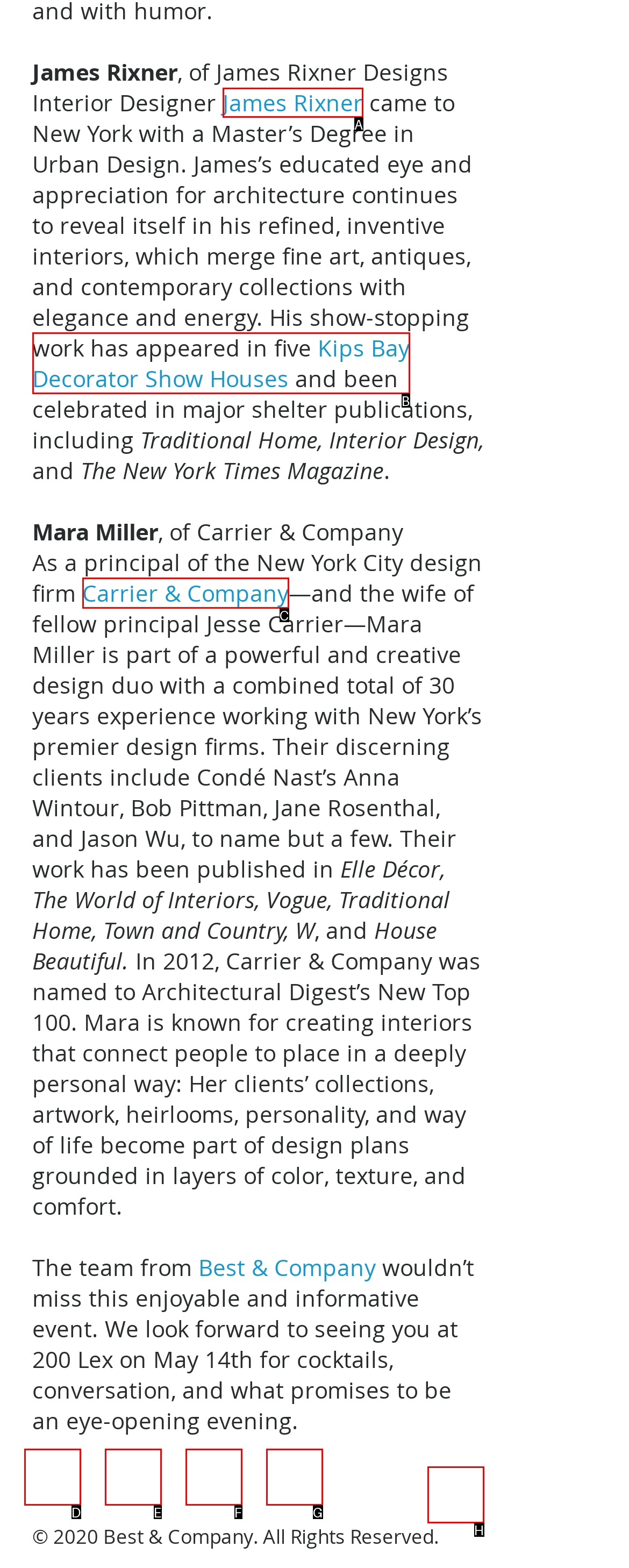Out of the given choices, which letter corresponds to the UI element required to Click on James Rixner's name? Answer with the letter.

A